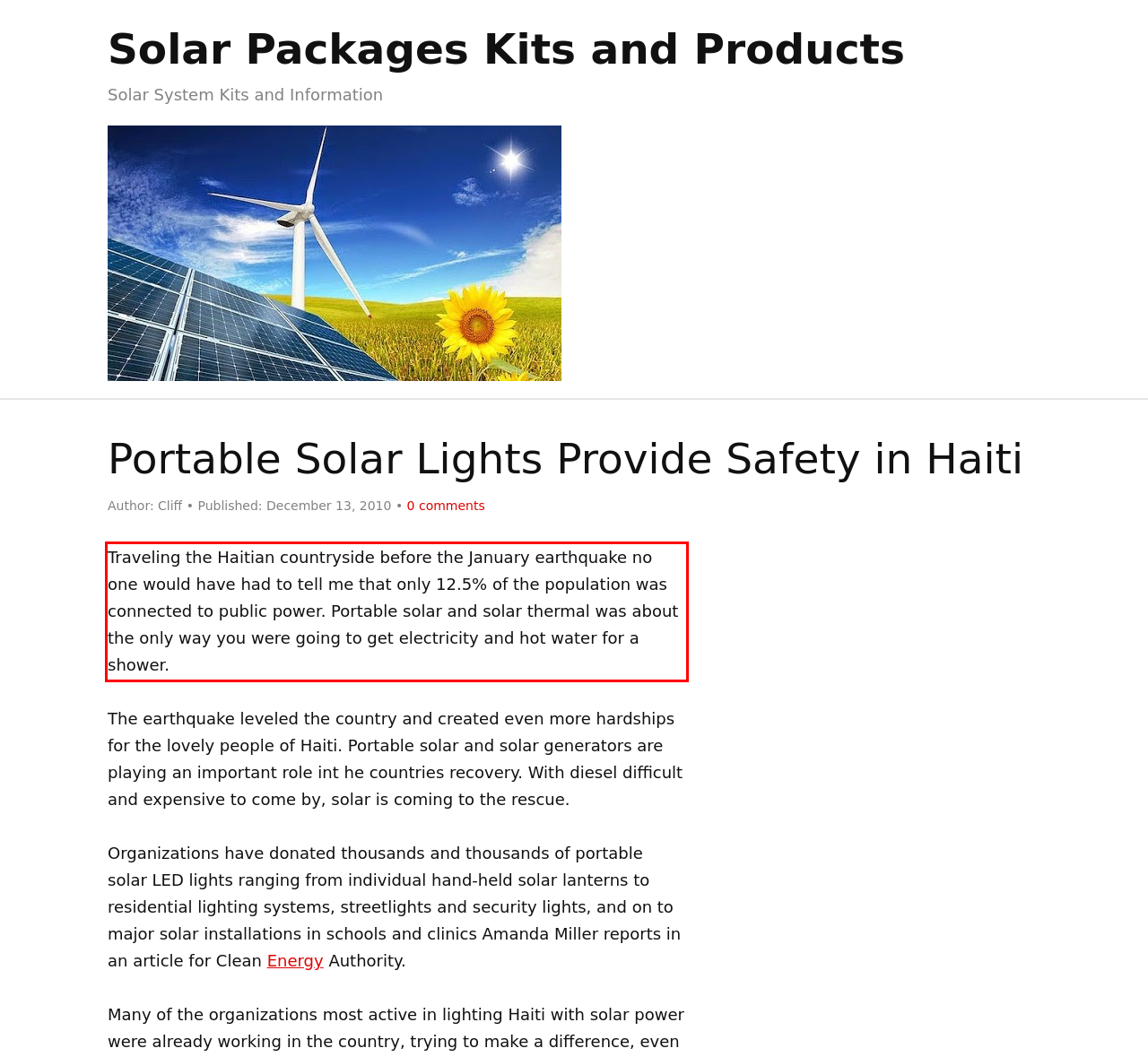Given a screenshot of a webpage, locate the red bounding box and extract the text it encloses.

Traveling the Haitian countryside before the January earthquake no one would have had to tell me that only 12.5% of the population was connected to public power. Portable solar and solar thermal was about the only way you were going to get electricity and hot water for a shower.